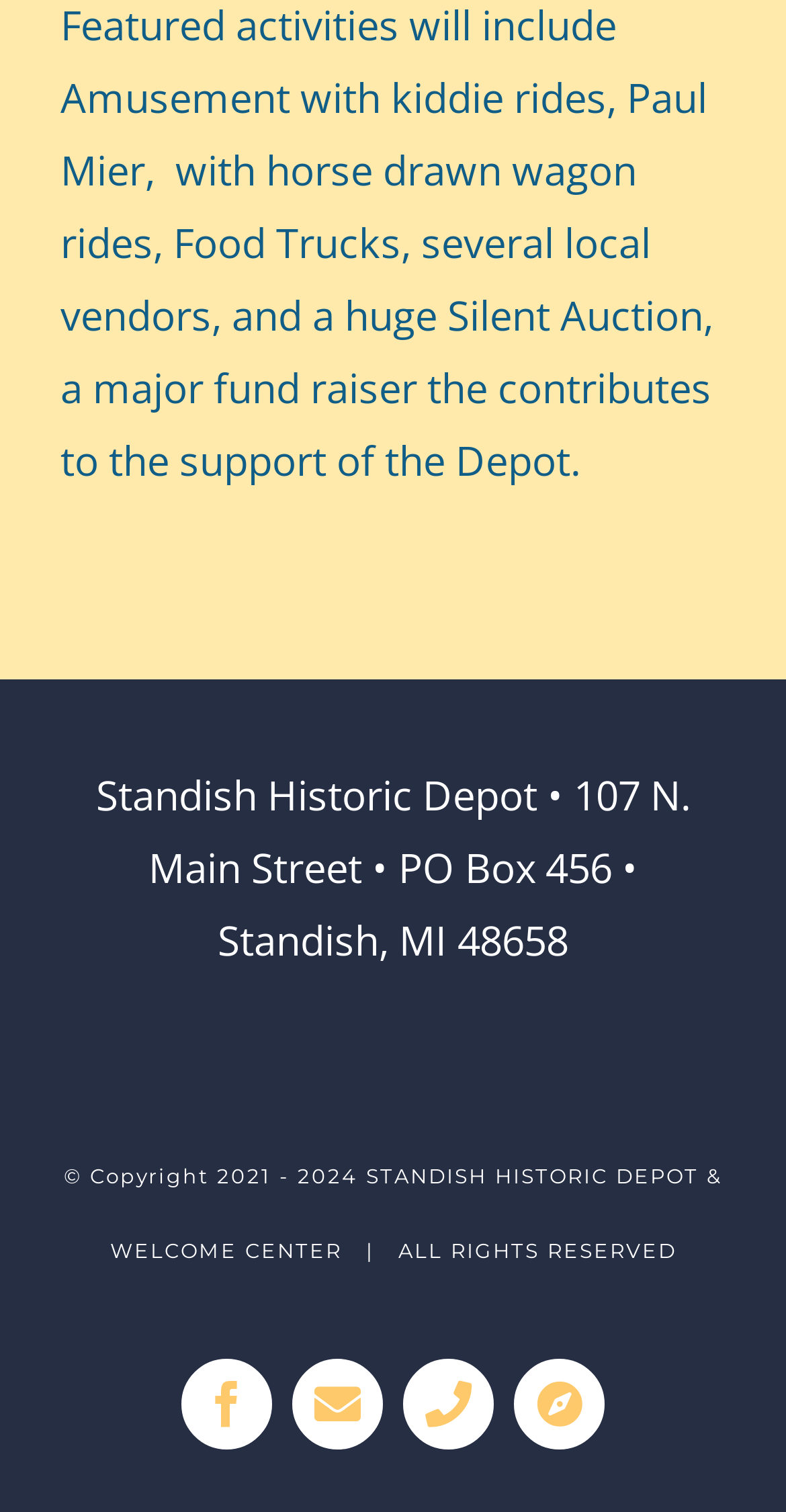Respond to the following question using a concise word or phrase: 
What is the address of Standish Historic Depot?

107 N. Main Street, PO Box 456, Standish, MI 48658